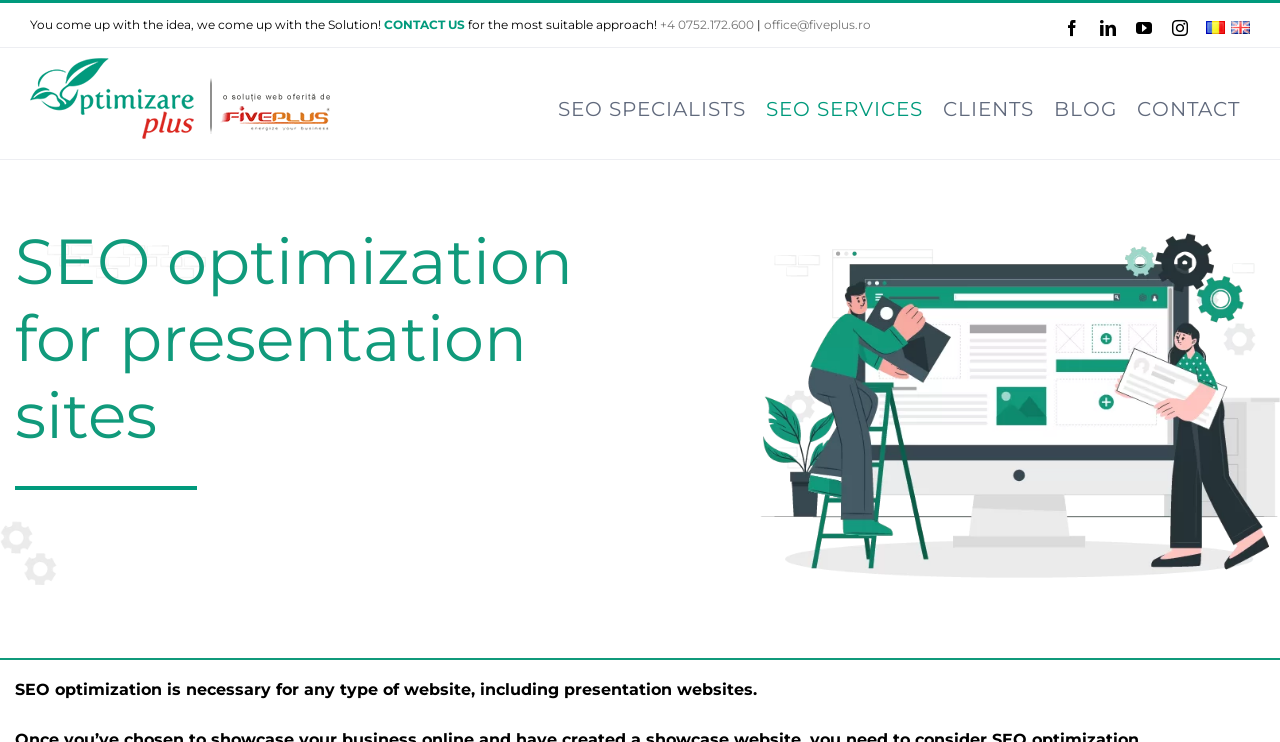What is the company's phone number? Examine the screenshot and reply using just one word or a brief phrase.

+4 0752.172.600